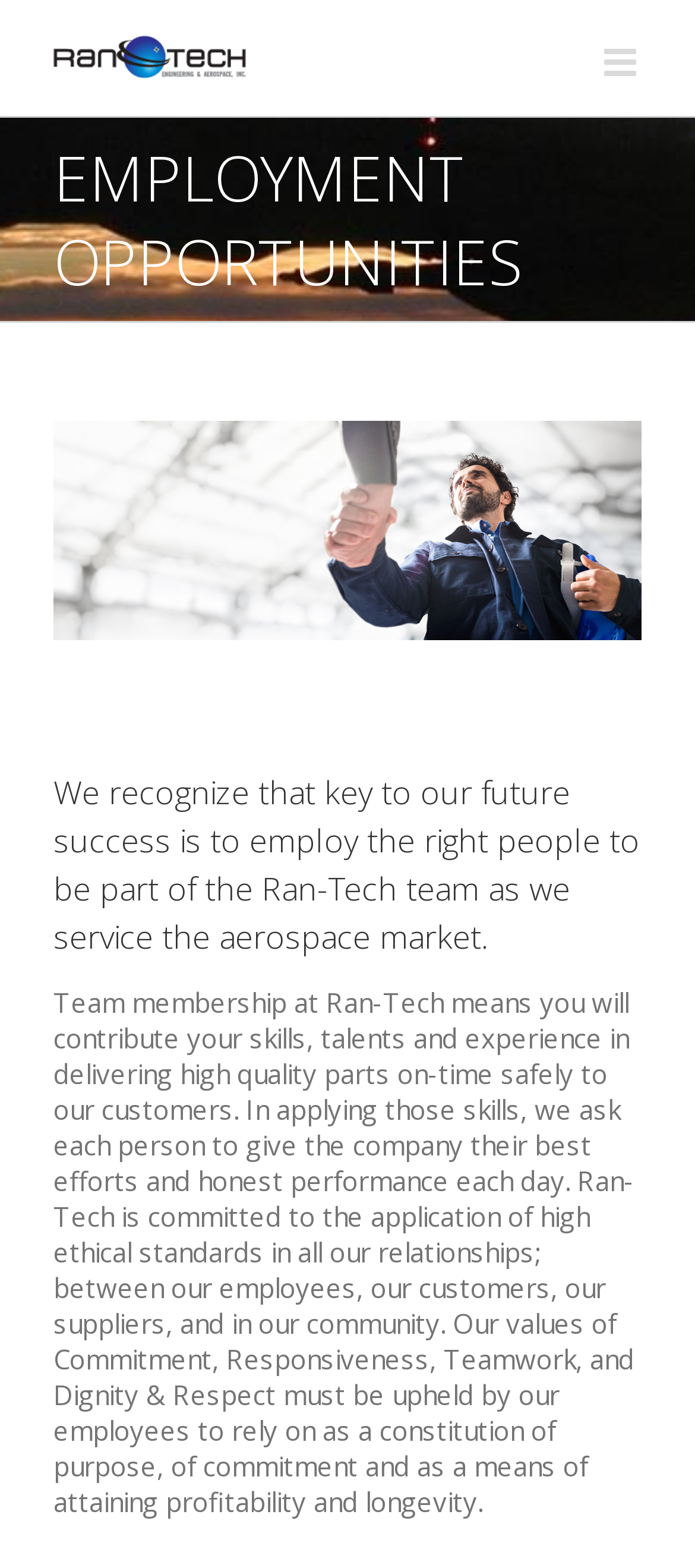Detail the various sections and features present on the webpage.

The webpage is about employment opportunities at Ran-Tech Engineering & Aerospace. At the top left, there is a link and an image with the company name "Ran-Tech Engineering & Aerospace". On the top right, there is a link with an icon. Below the top section, there is a table layout that spans the entire width of the page. Within the table, there is a heading "EMPLOYMENT OPPORTUNITIES" that takes up the full width. 

Below the heading, there is a paragraph that summarizes the company's approach to employment, stating that they recognize the importance of employing the right people to be part of their team. This paragraph is positioned in the middle of the page, spanning the full width.

Further down, there is a block of text that describes the company's expectations from its employees, including contributing their skills and talents, upholding high ethical standards, and adhering to the company's values of commitment, responsiveness, teamwork, dignity, and respect. This text block is positioned at the bottom of the page, taking up most of the width.